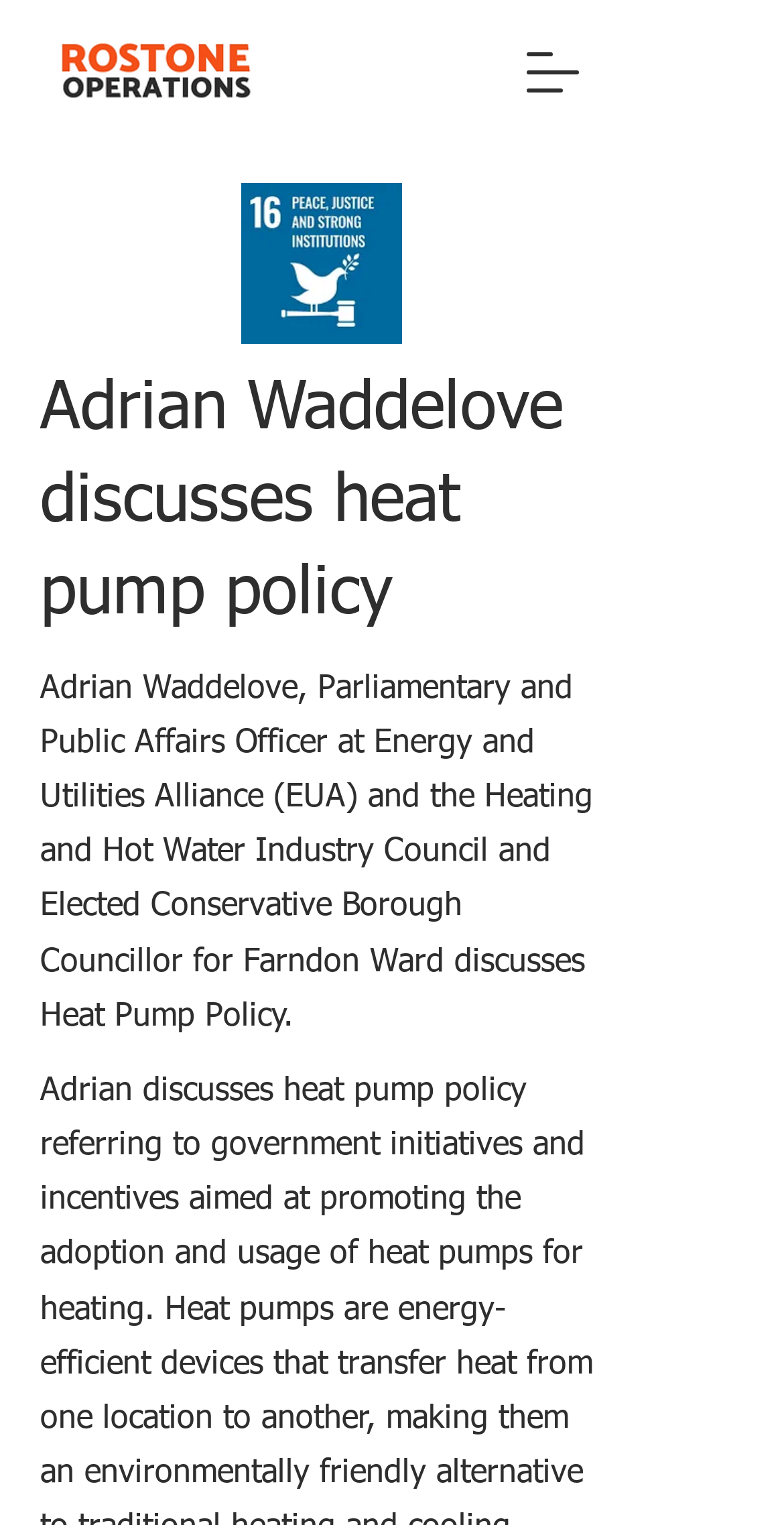What is the format of the image on the webpage?
Use the information from the screenshot to give a comprehensive response to the question.

The image on the webpage is described as '6445879ca9eca124a32cf1bc_E-WEB-Goal-16-300.jpg', which suggests that the format of the image is jpg.